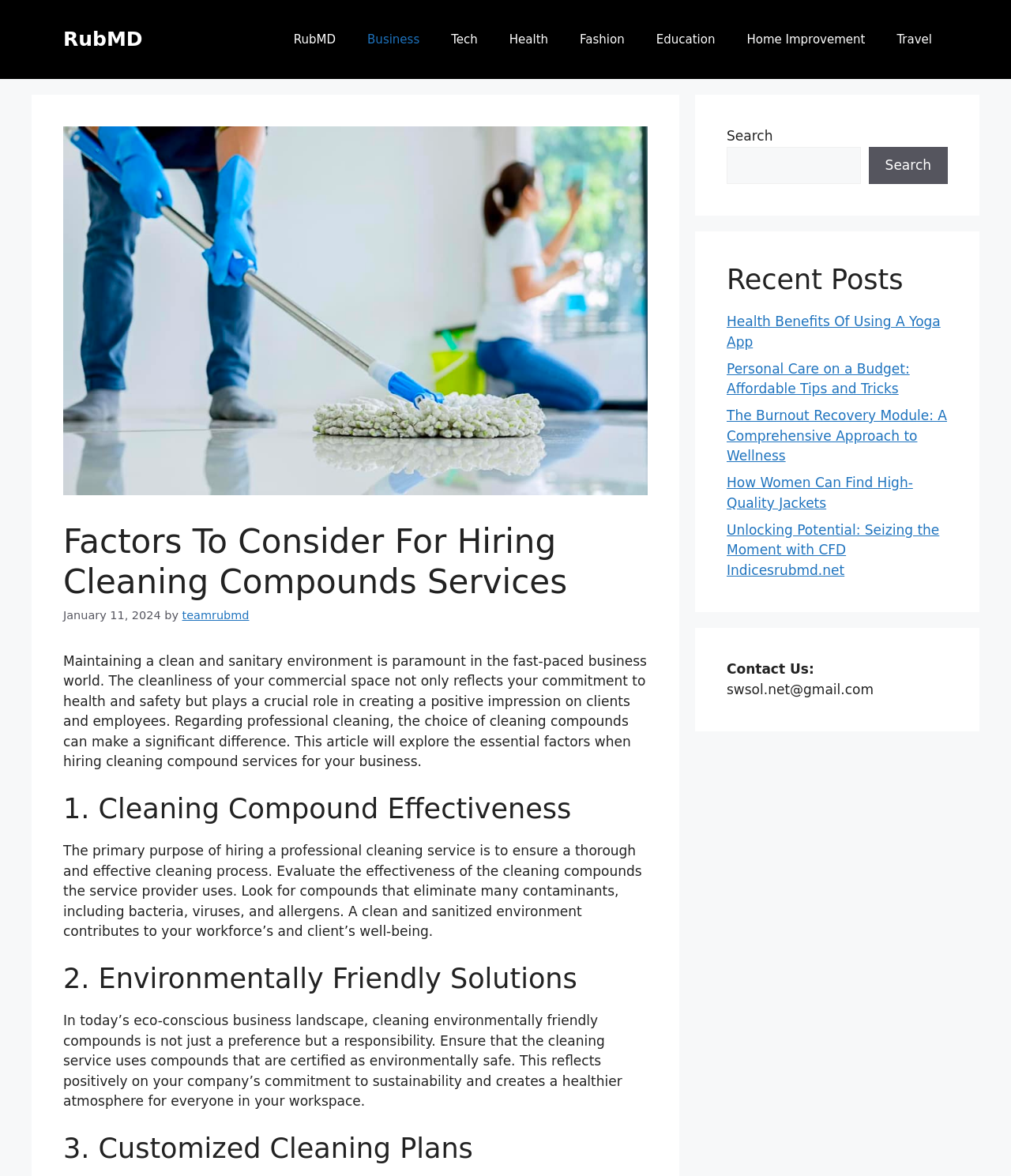Identify the bounding box coordinates of the region that should be clicked to execute the following instruction: "Contact us via email".

[0.719, 0.579, 0.864, 0.593]